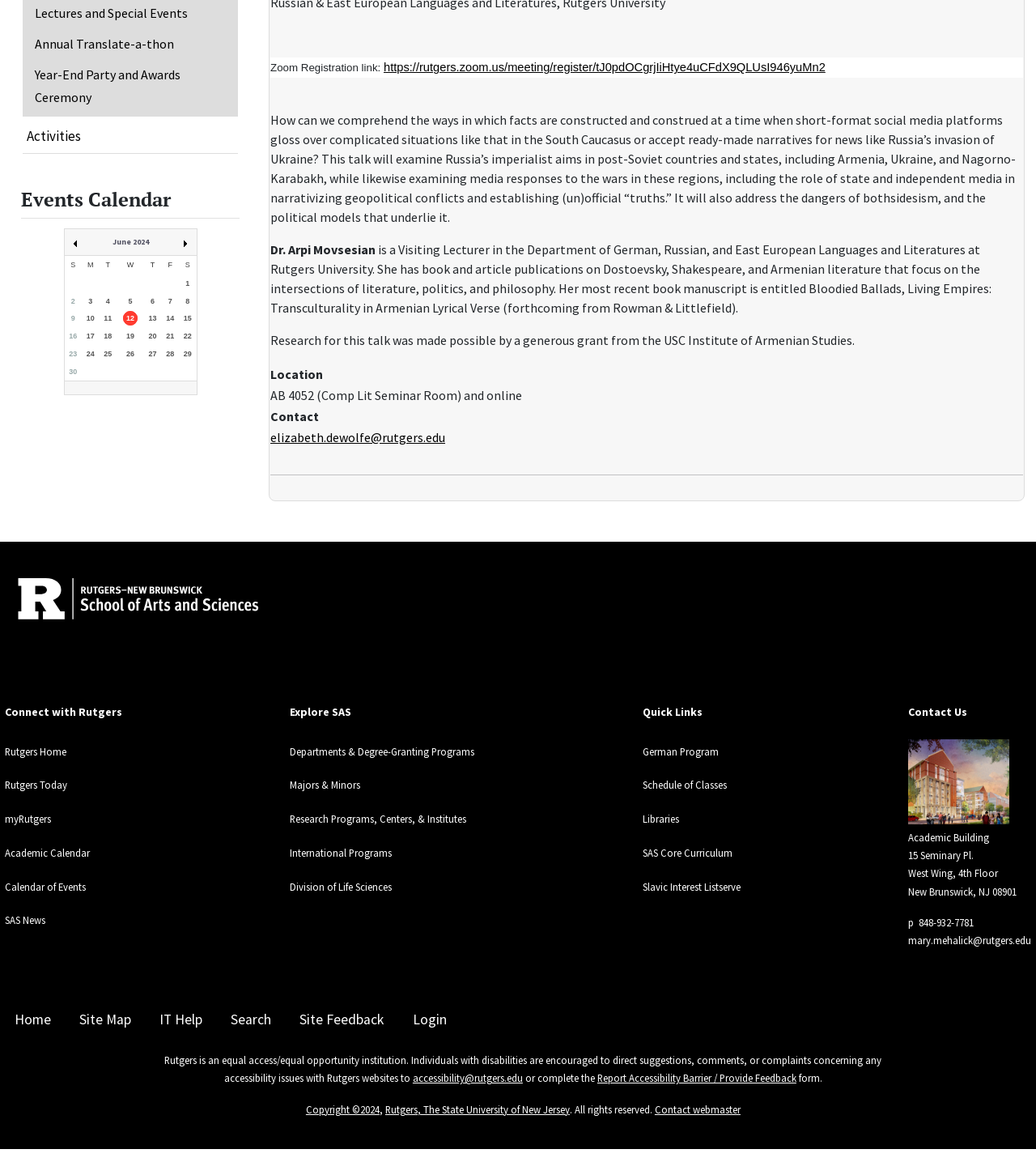Determine the bounding box for the HTML element described here: "Contact Us". The coordinates should be given as [left, top, right, bottom] with each number being a float between 0 and 1.

None